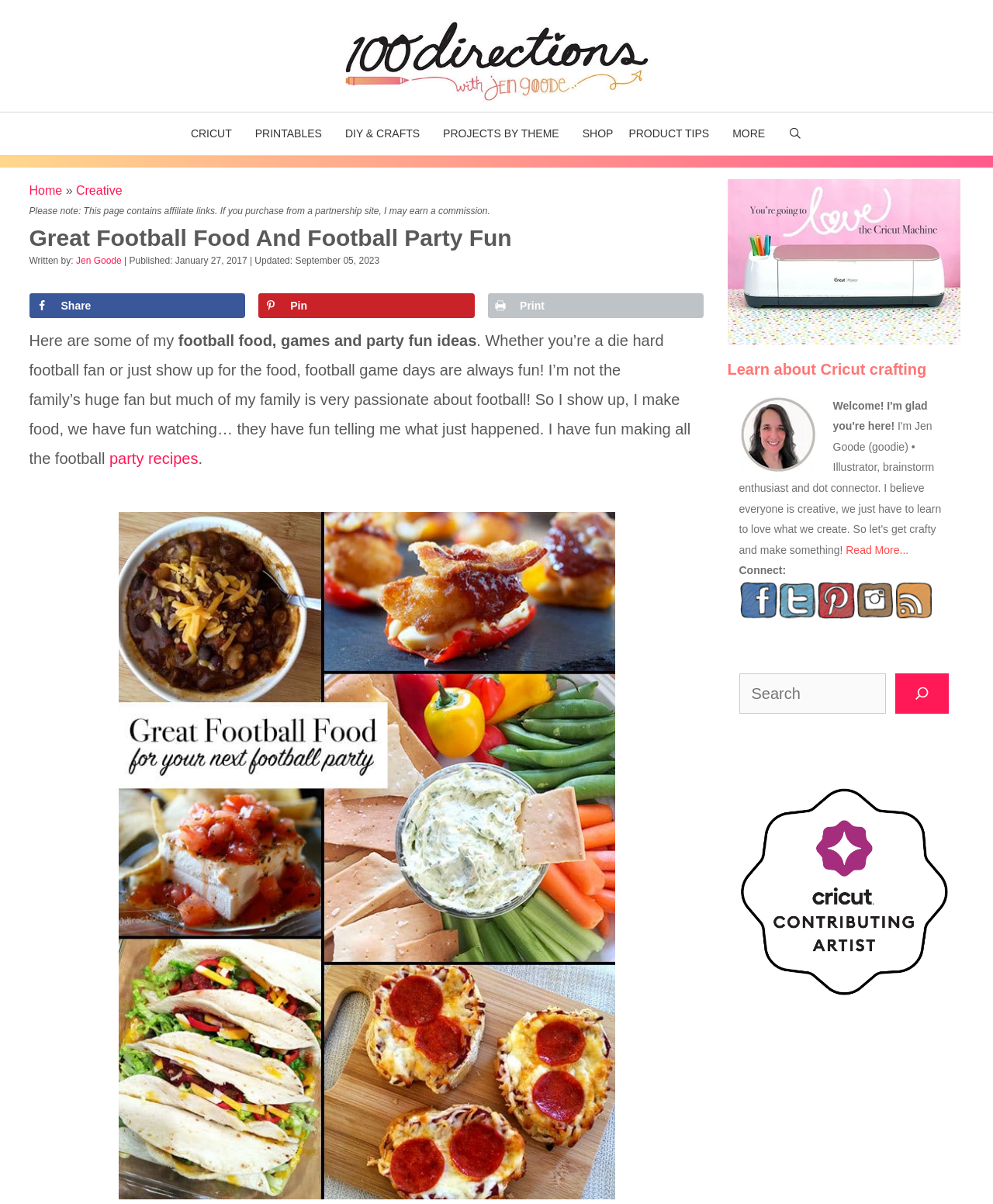Locate the bounding box coordinates of the clickable element to fulfill the following instruction: "Share on Facebook". Provide the coordinates as four float numbers between 0 and 1 in the format [left, top, right, bottom].

[0.029, 0.243, 0.247, 0.264]